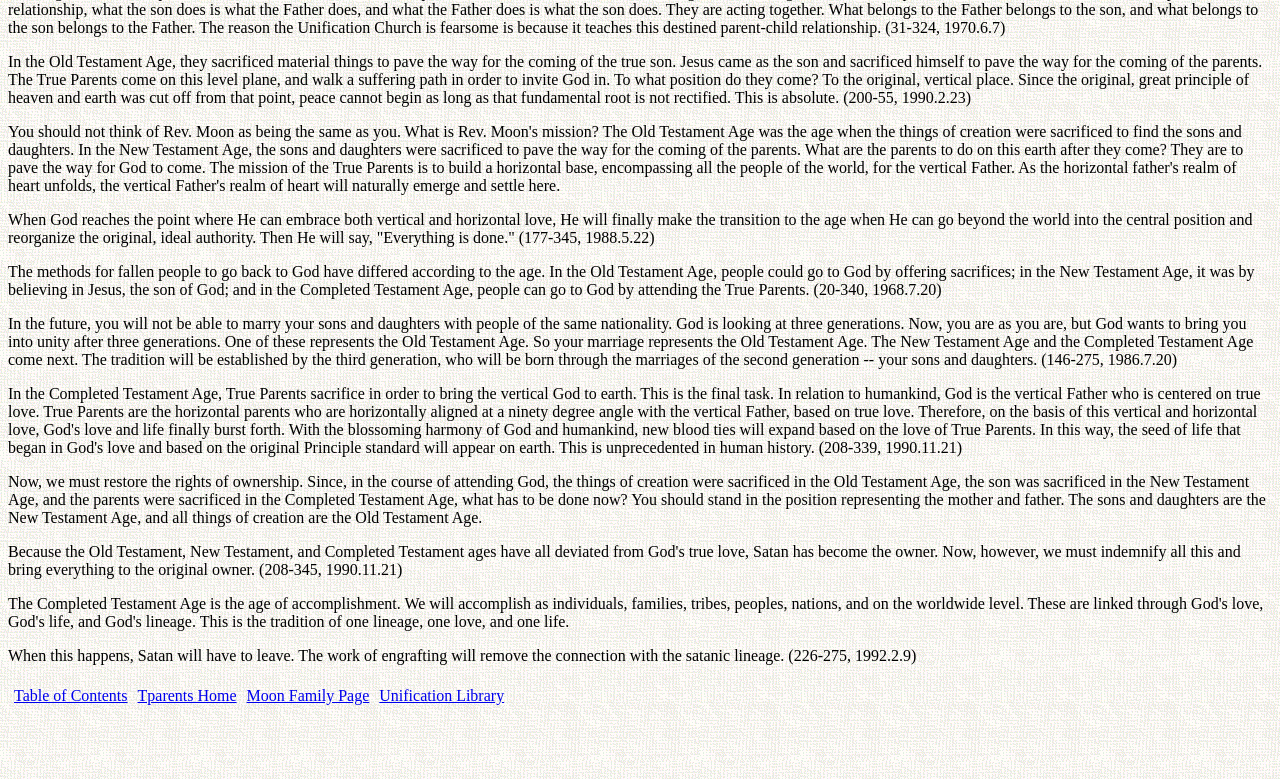Extract the bounding box for the UI element that matches this description: "Moon Family Page".

[0.193, 0.882, 0.289, 0.903]